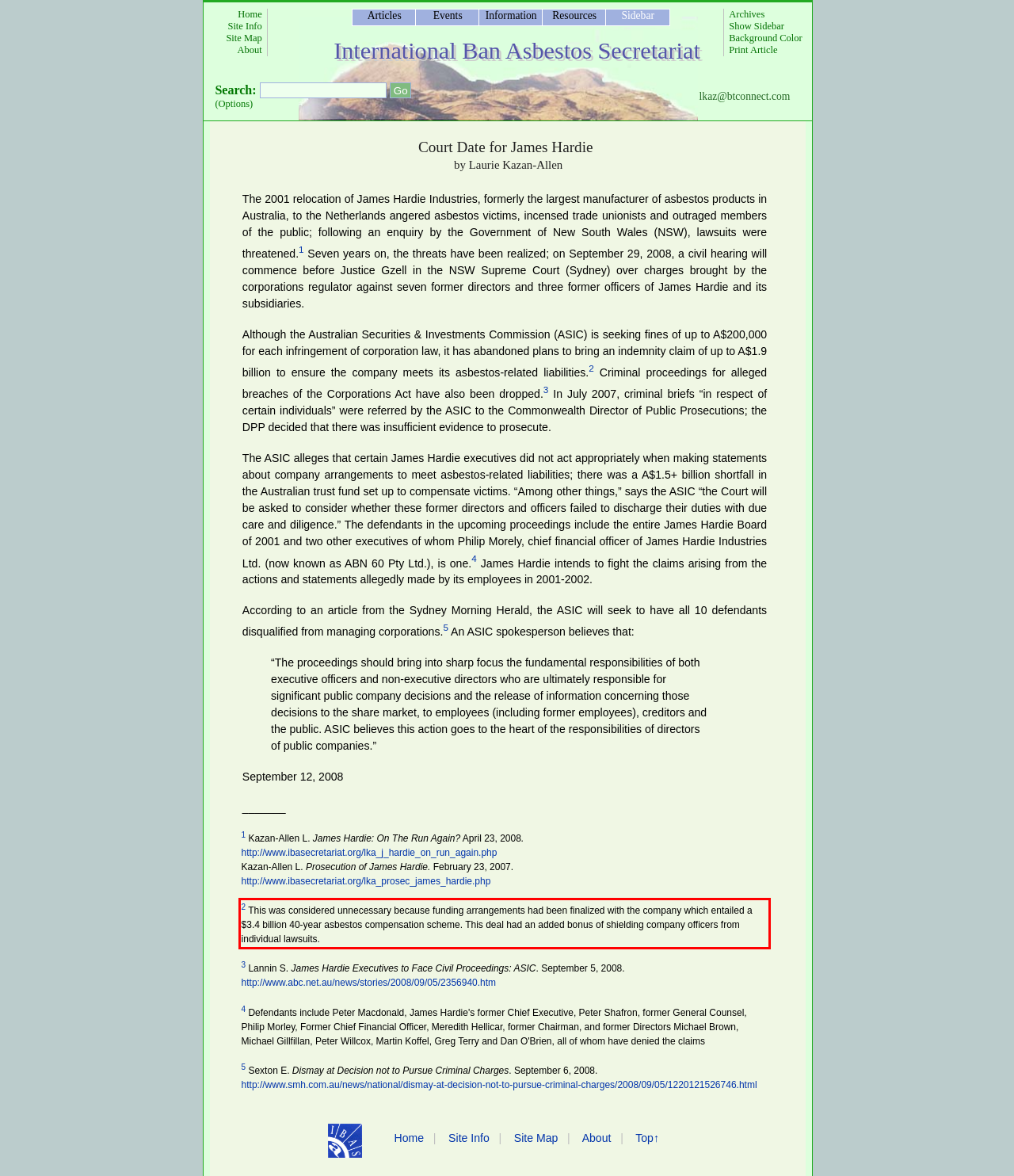Within the screenshot of the webpage, there is a red rectangle. Please recognize and generate the text content inside this red bounding box.

2 This was considered unnecessary because funding arrangements had been finalized with the company which entailed a $3.4 billion 40-year asbestos compensation scheme. This deal had an added bonus of shielding company officers from individual lawsuits.